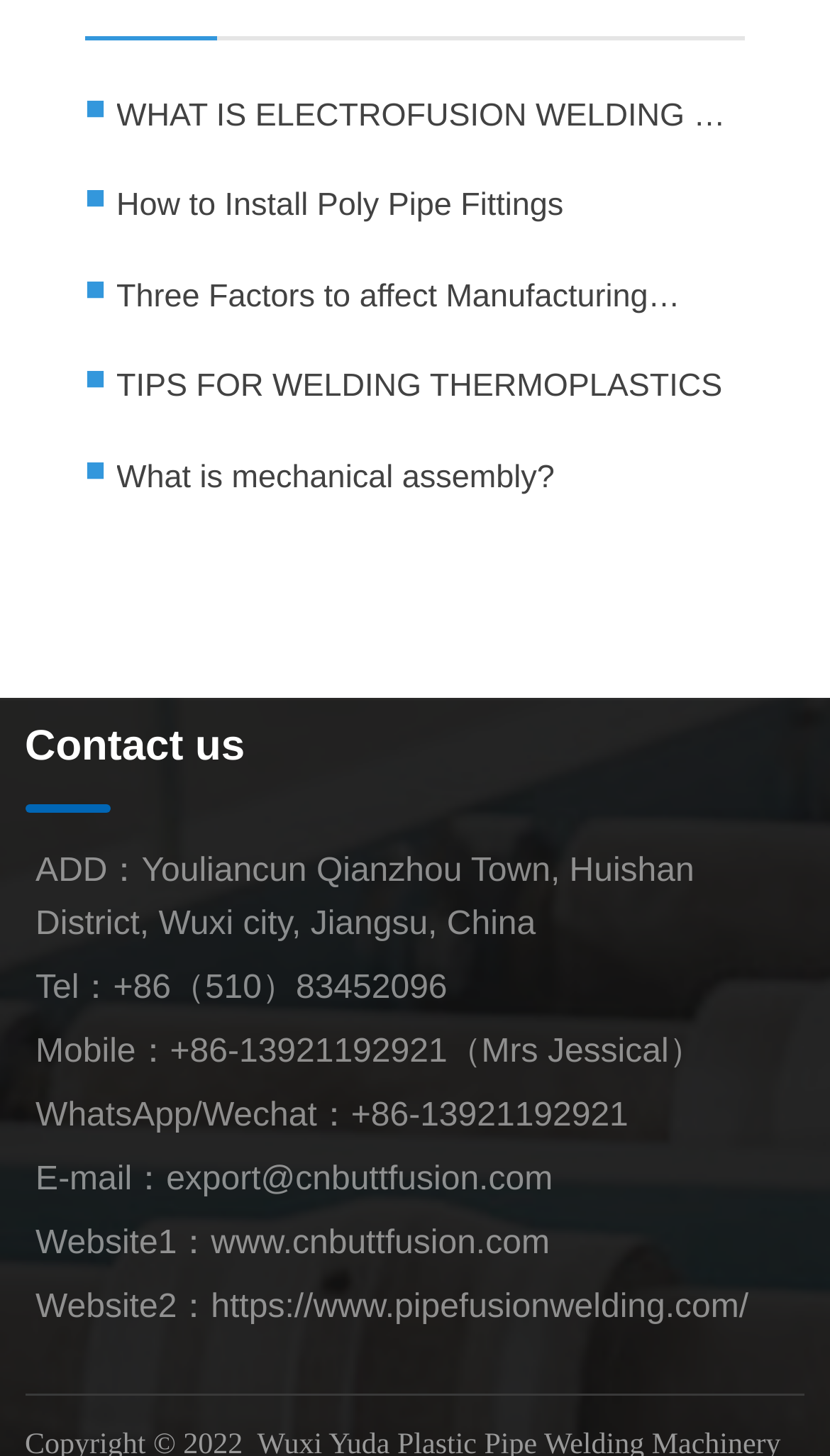Please specify the bounding box coordinates of the clickable section necessary to execute the following command: "View the 'Impressions' page".

None